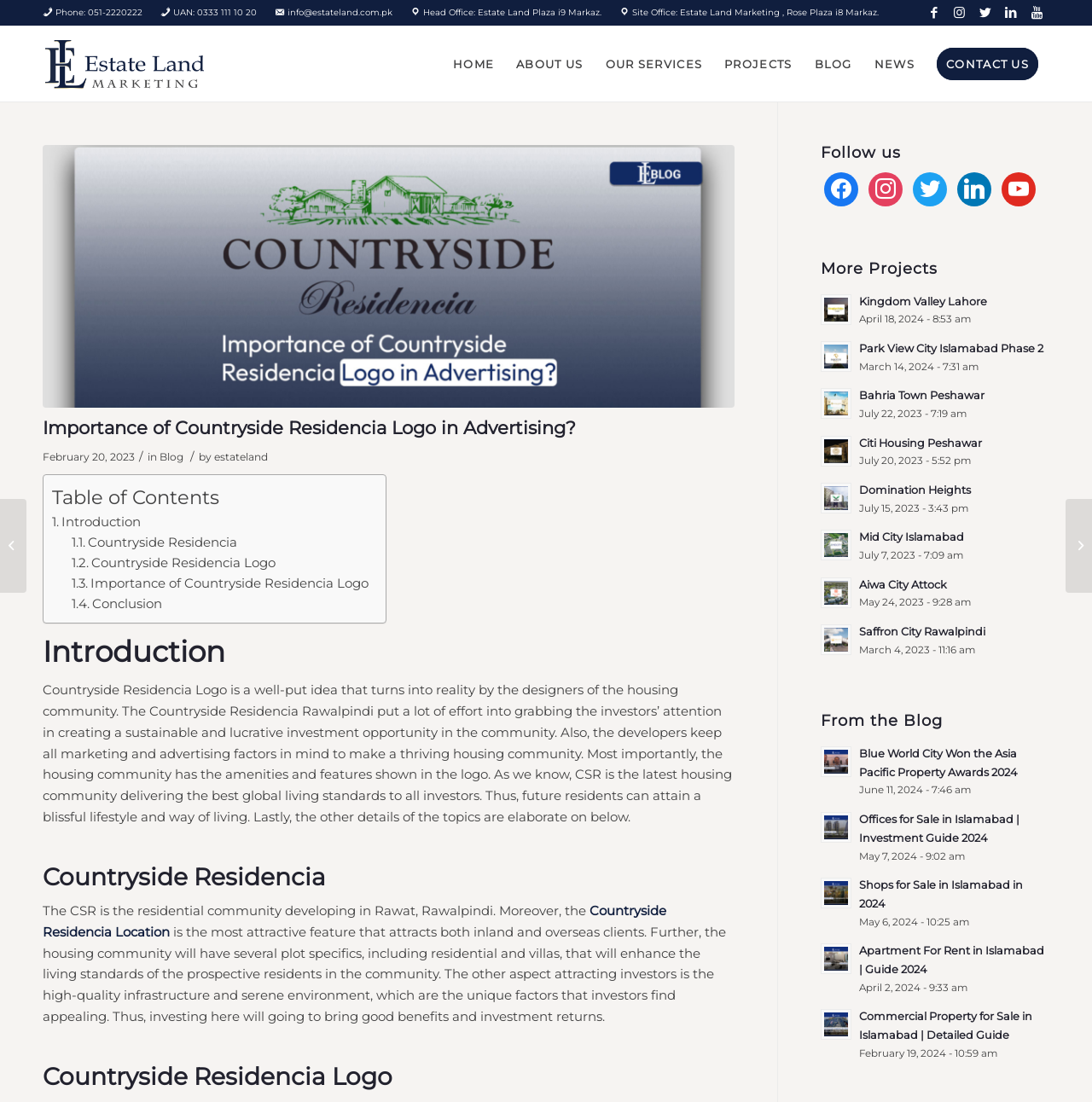Given the following UI element description: "PROJECTS", find the bounding box coordinates in the webpage screenshot.

[0.653, 0.024, 0.736, 0.092]